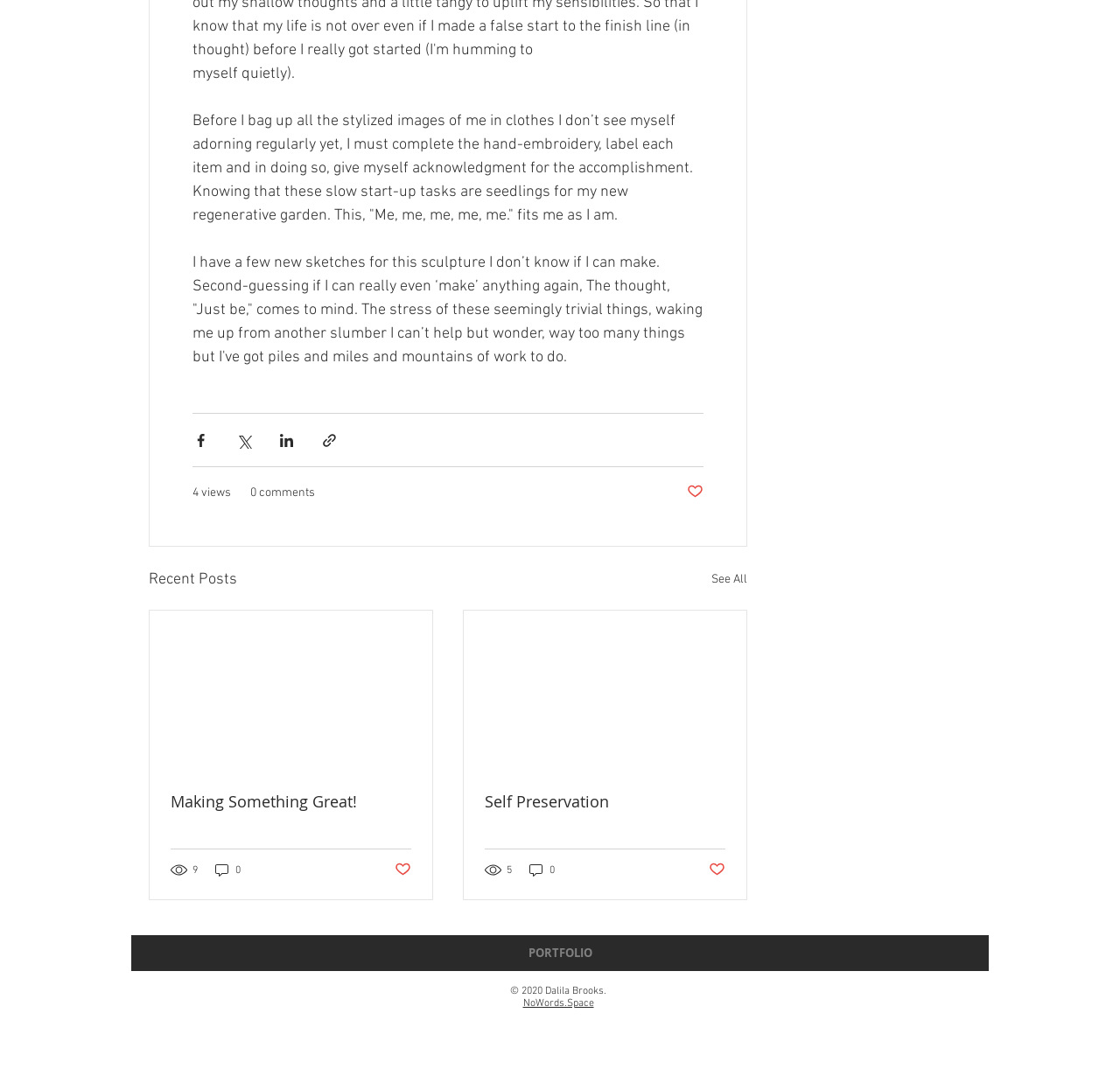Please find the bounding box coordinates of the element that you should click to achieve the following instruction: "Share via Facebook". The coordinates should be presented as four float numbers between 0 and 1: [left, top, right, bottom].

[0.172, 0.399, 0.187, 0.414]